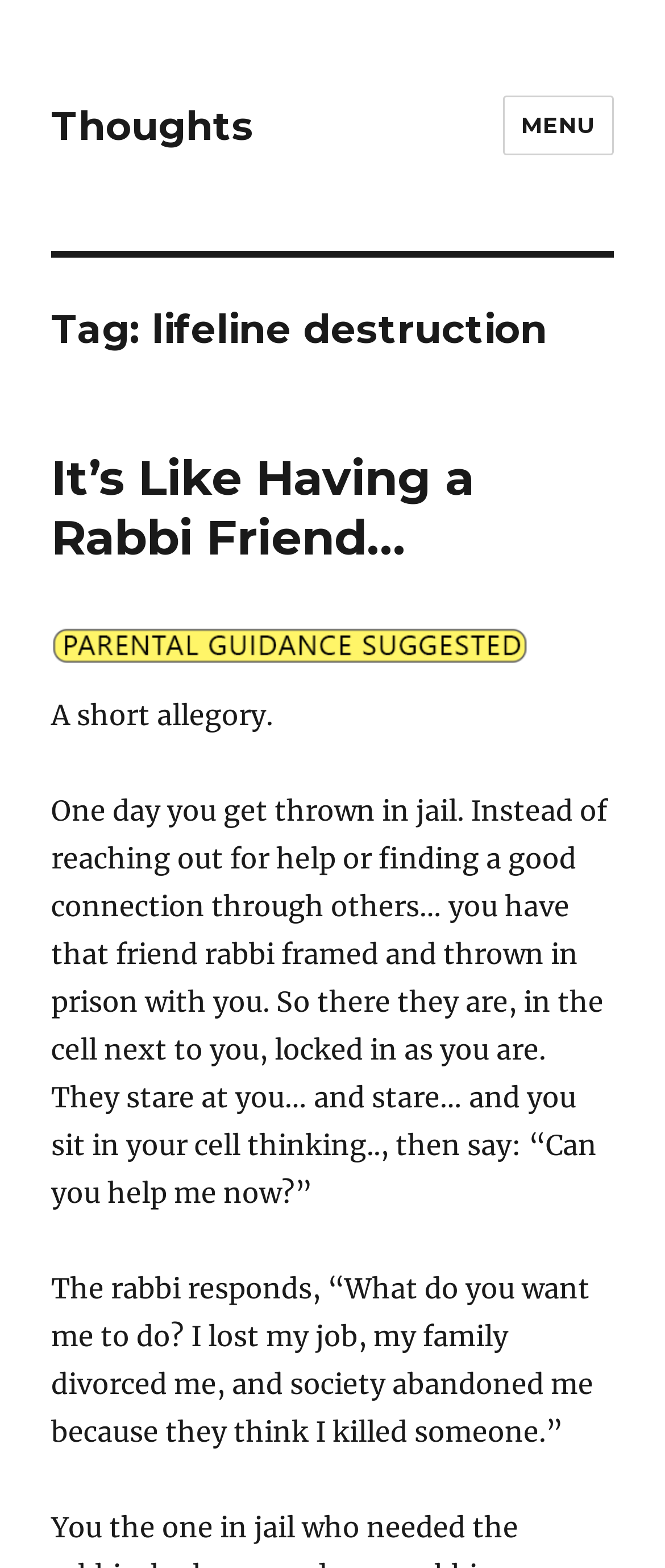Generate a thorough explanation of the webpage's elements.

The webpage is titled "lifeline destruction – Thoughts" and appears to be a blog post or article. At the top left, there is a link labeled "Thoughts". On the top right, there is a button labeled "MENU" that controls two navigation menus: site-navigation and social-navigation.

Below the "MENU" button, there is a header section that spans the width of the page. Within this section, there is a heading that reads "Tag: lifeline destruction". Below this heading, there is another heading that reads "It’s Like Having a Rabbi Friend…", which is also a link. 

To the right of the "It’s Like Having a Rabbi Friend…" heading, there is a figure, likely an image. Below the figure, there are three blocks of text. The first block reads "A short allegory." The second block is a longer paragraph that tells a story about being in jail and having a rabbi friend who is also imprisoned. The third block is a continuation of the story, where the rabbi responds to the narrator's request for help.

Overall, the webpage appears to be a personal reflection or story, with a focus on the theme of lifeline destruction.